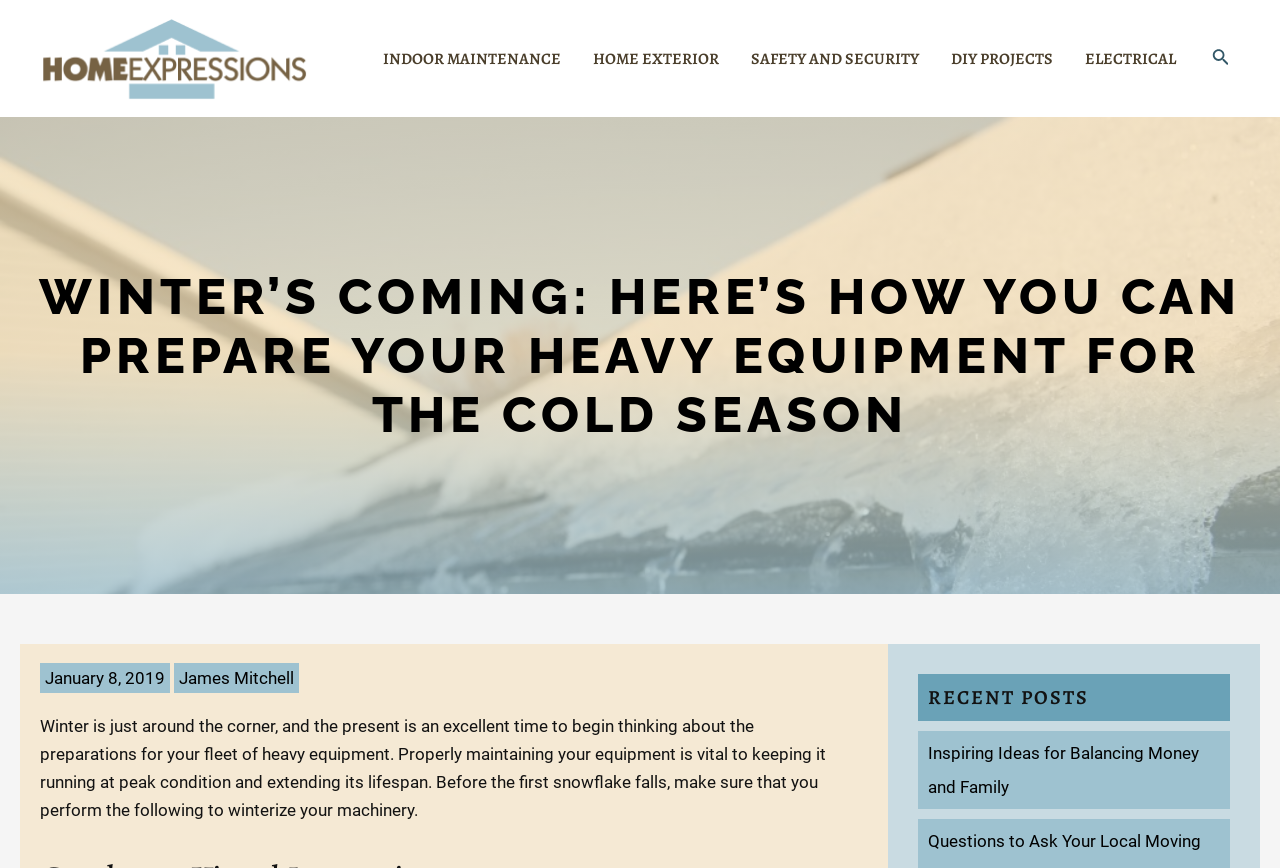Determine the bounding box coordinates for the element that should be clicked to follow this instruction: "read article about balancing money and family". The coordinates should be given as four float numbers between 0 and 1, in the format [left, top, right, bottom].

[0.725, 0.856, 0.937, 0.918]